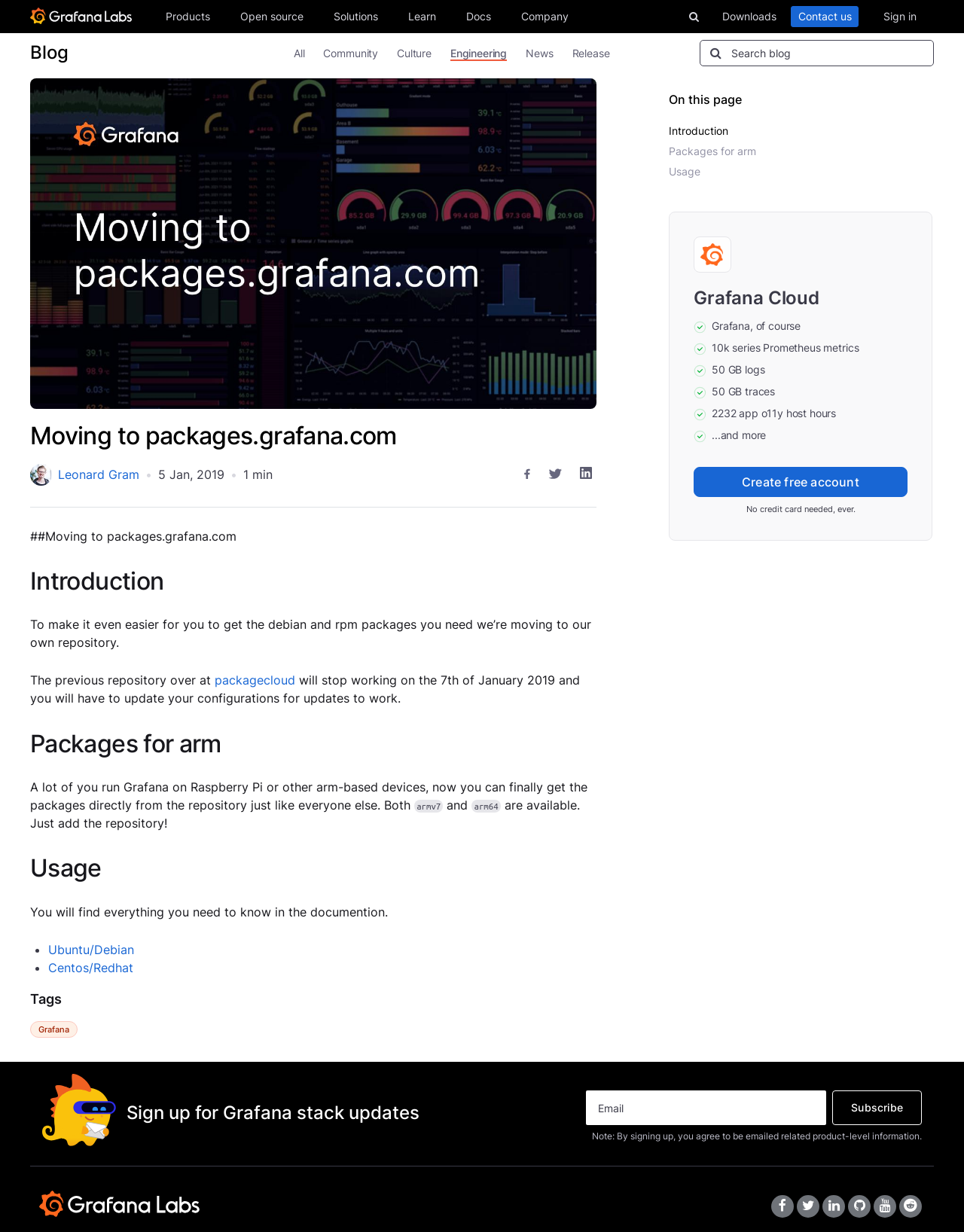Determine the bounding box coordinates of the section I need to click to execute the following instruction: "Learn more about 'Grafana Loki'". Provide the coordinates as four float numbers between 0 and 1, i.e., [left, top, right, bottom].

[0.041, 0.041, 0.201, 0.065]